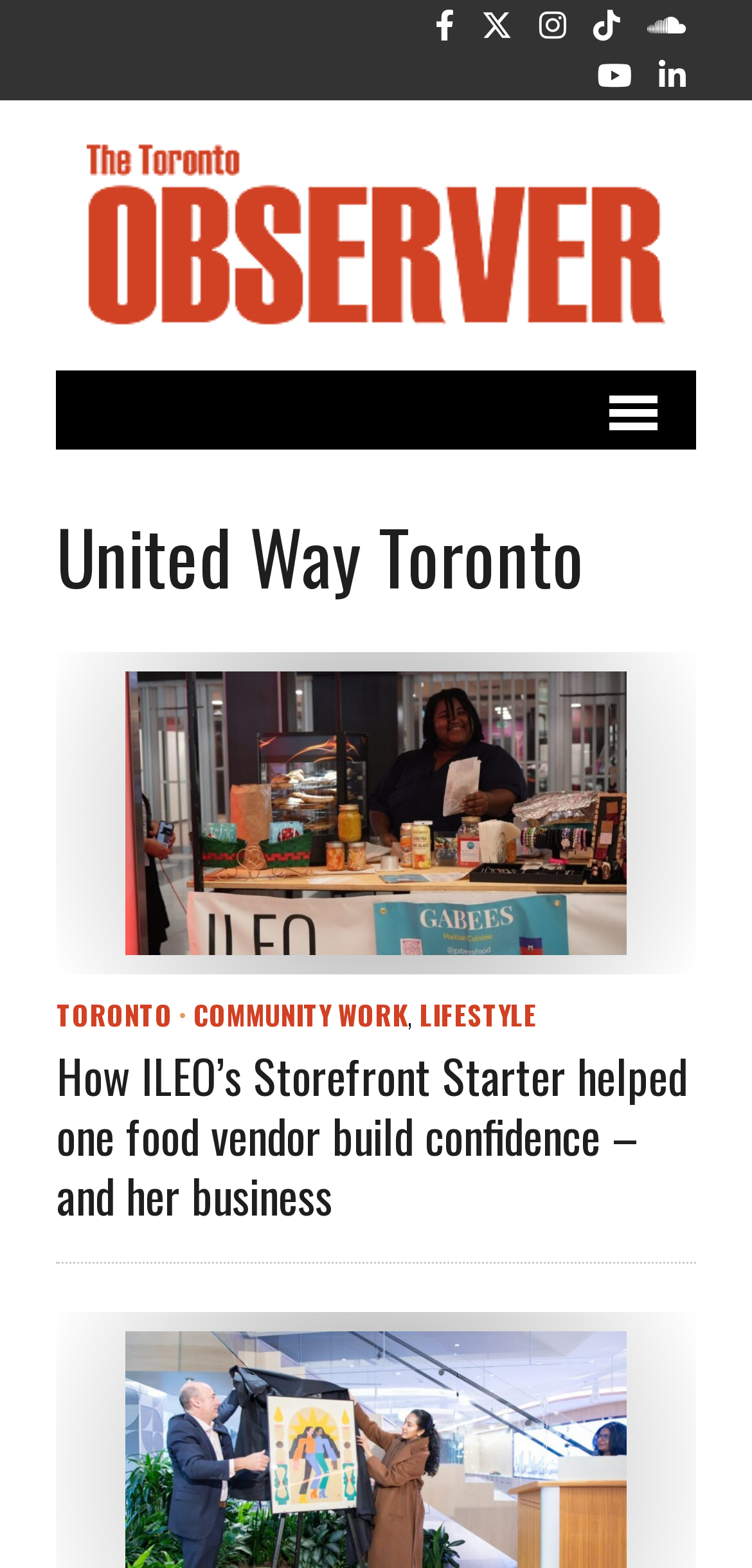Determine the bounding box coordinates of the clickable region to follow the instruction: "Explore COMMUNITY WORK section".

[0.257, 0.633, 0.542, 0.659]